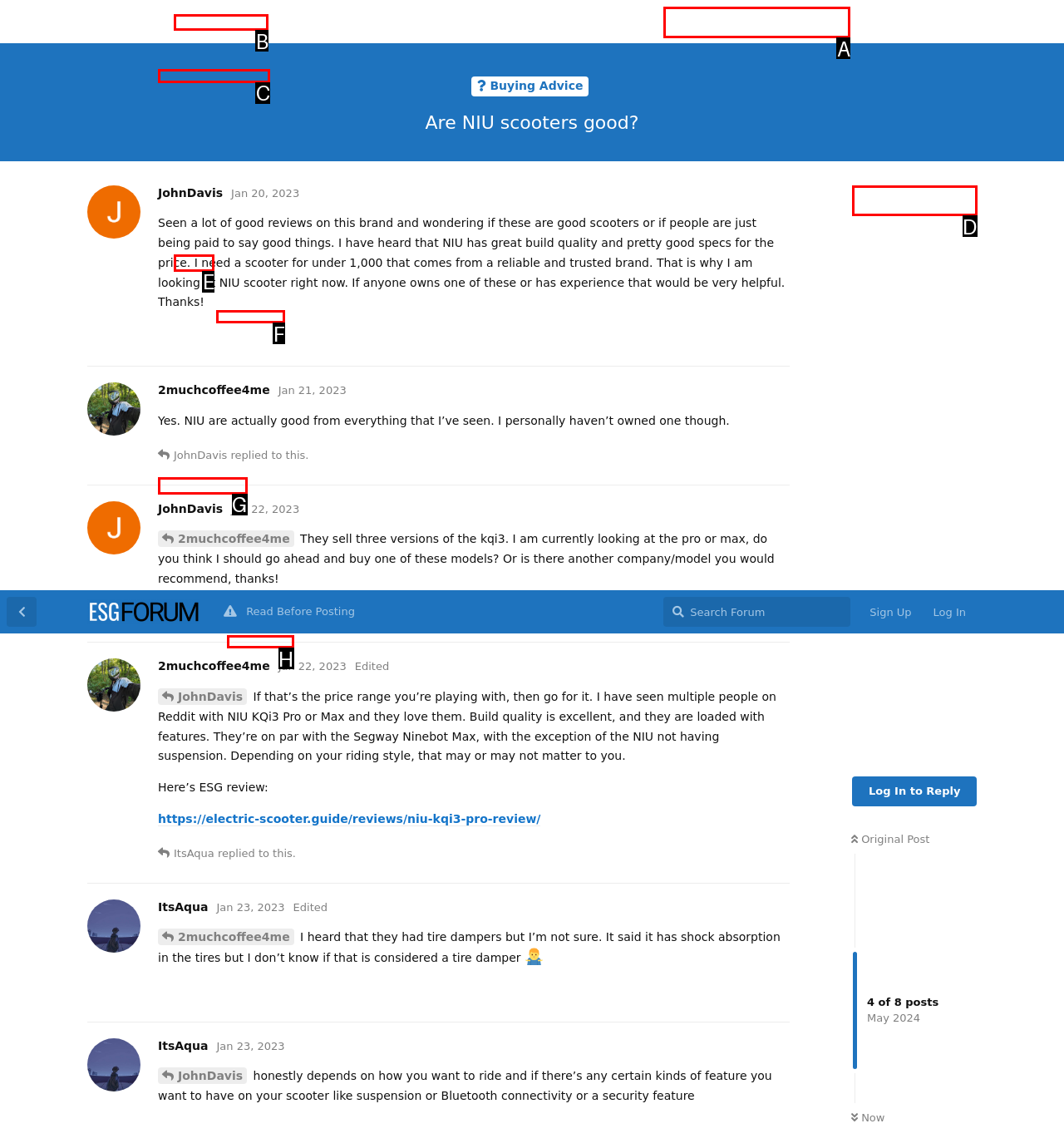Choose the UI element to click on to achieve this task: Search in the forum. Reply with the letter representing the selected element.

A